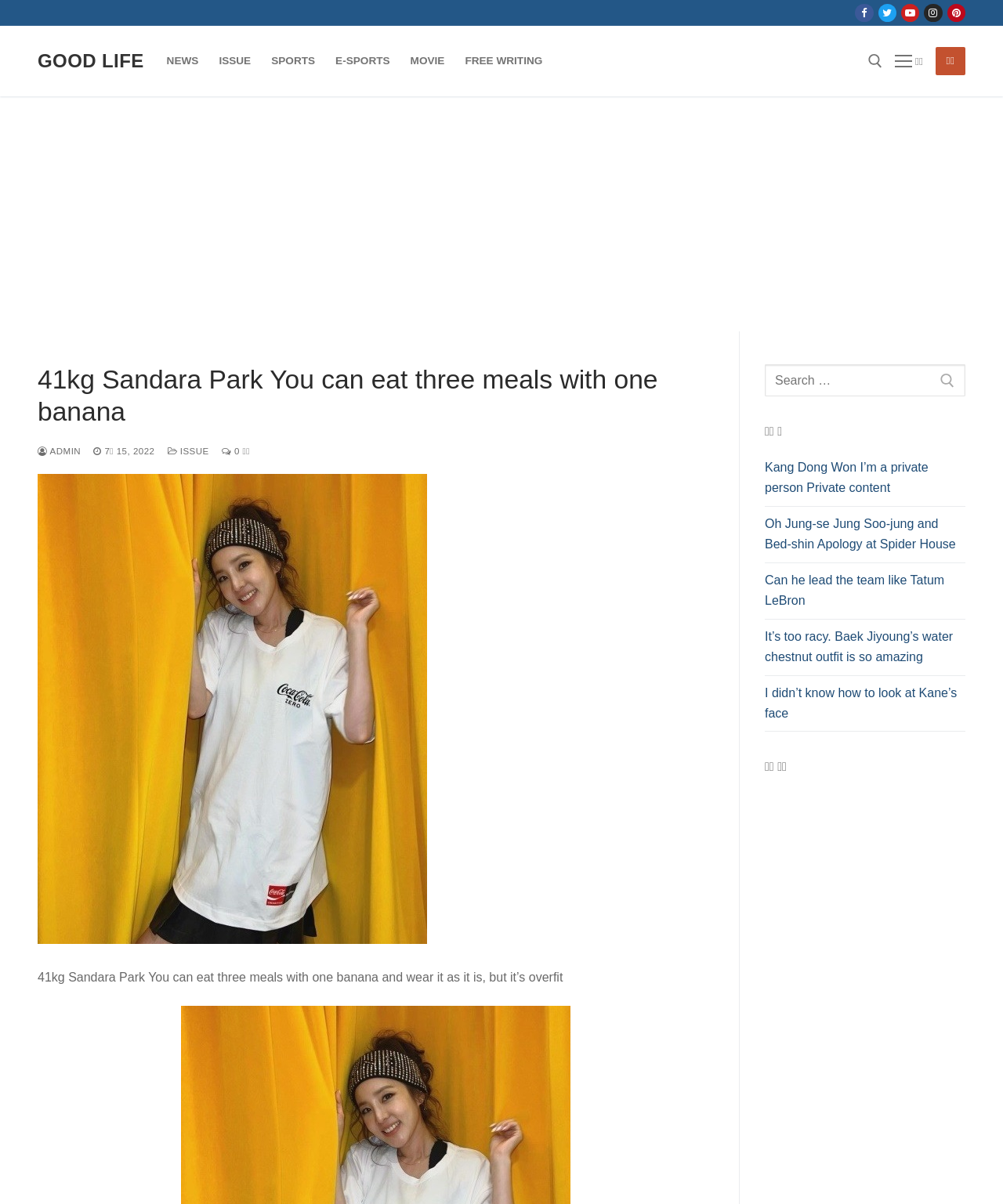Describe all significant elements and features of the webpage.

This webpage appears to be a news article or blog post about Sandara Park, a celebrity. At the top, there are several social media links, including Facebook, Twitter, Youtube, Instagram, and Pinterest, aligned horizontally. Below these links, there are several category links, including "GOOD LIFE", "NEWS", "ISSUE", "SPORTS", "E-SPORTS", "MOVIE", and "FREE WRITING", also aligned horizontally.

On the left side of the page, there is a search bar with a magnifying glass icon and a placeholder text "검색 :". Below the search bar, there is a menu link and a button link.

The main content of the page is an article about Sandara Park, with a title "41kg Sandara Park You can eat three meals with one banana and wear it as it is, but it’s overfit". The article has a heading, a date "7월 15, 2022", and a category link "ISSUE". There is also an image of Sandara Park, which takes up a significant portion of the page.

Below the article, there is a section with a heading "최신 글" (Latest Articles), which lists several article links with titles, such as "Kang Dong Won I’m a private person Private content" and "Oh Jung-se Jung Soo-jung and Bed-shin Apology at Spider House". Further down, there is another section with a heading "최신 댓글" (Latest Comments), but it does not contain any visible content.

On the right side of the page, there is an advertisement iframe, which takes up a significant portion of the page.